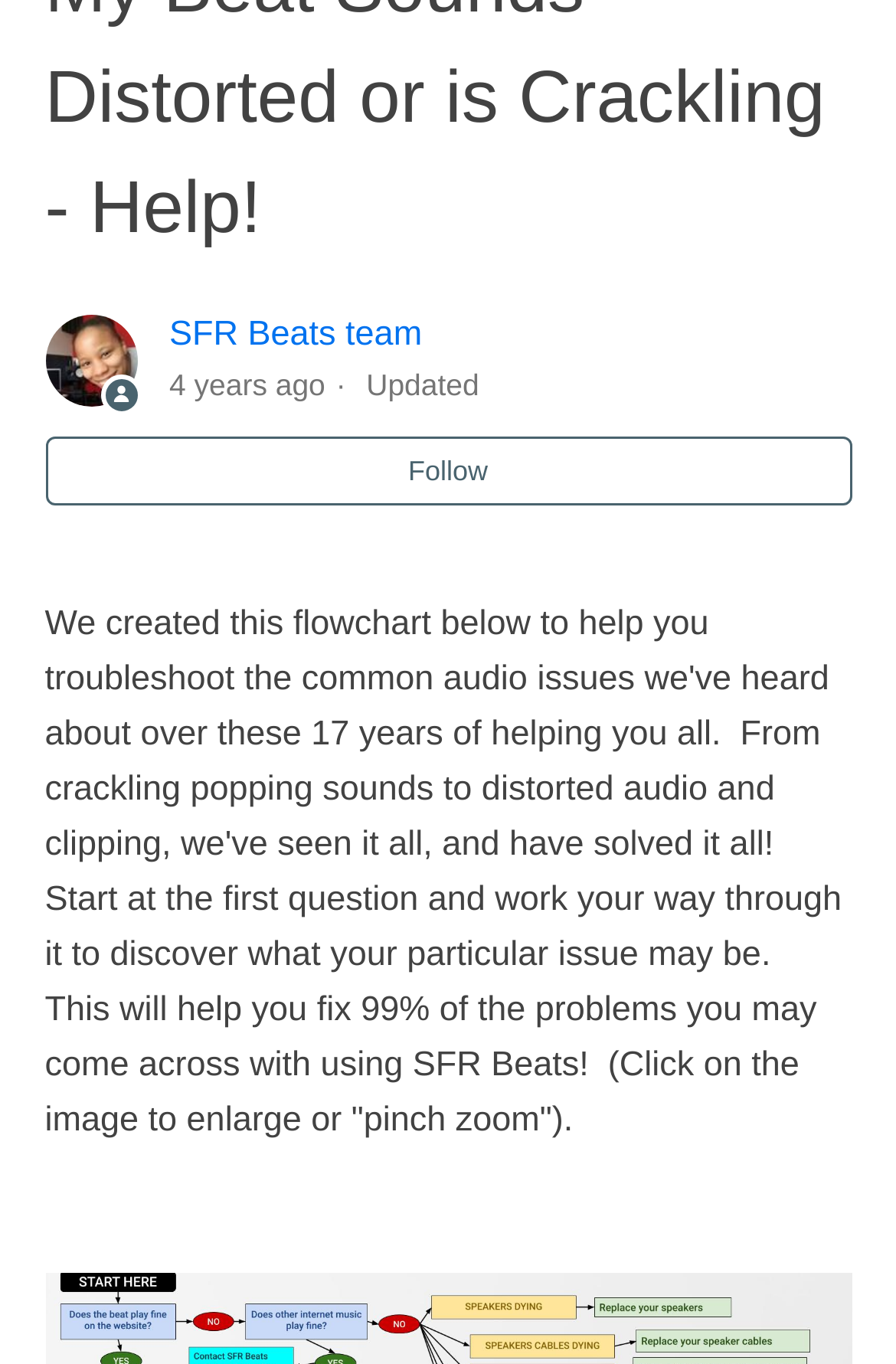Show the bounding box coordinates for the HTML element described as: "Follow".

[0.05, 0.32, 0.95, 0.371]